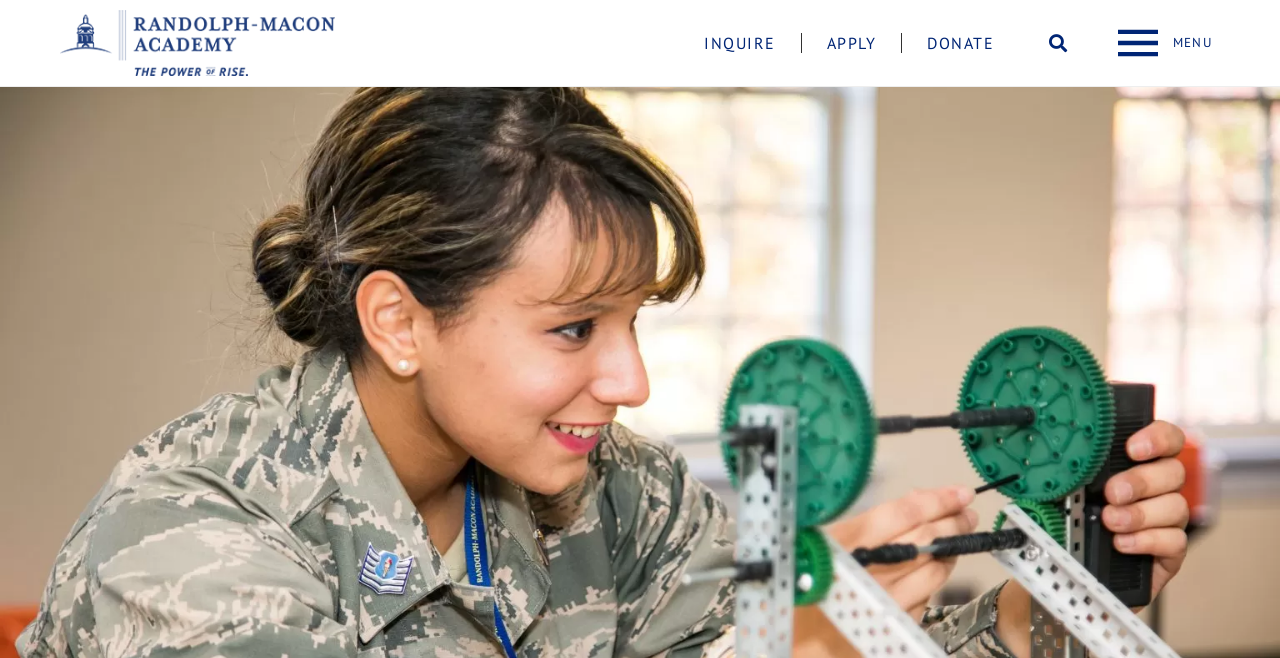Refer to the image and offer a detailed explanation in response to the question: Is there an image on the top right corner of the webpage?

There is an image on the top right corner of the webpage, which is placed next to the 'MENU' text.